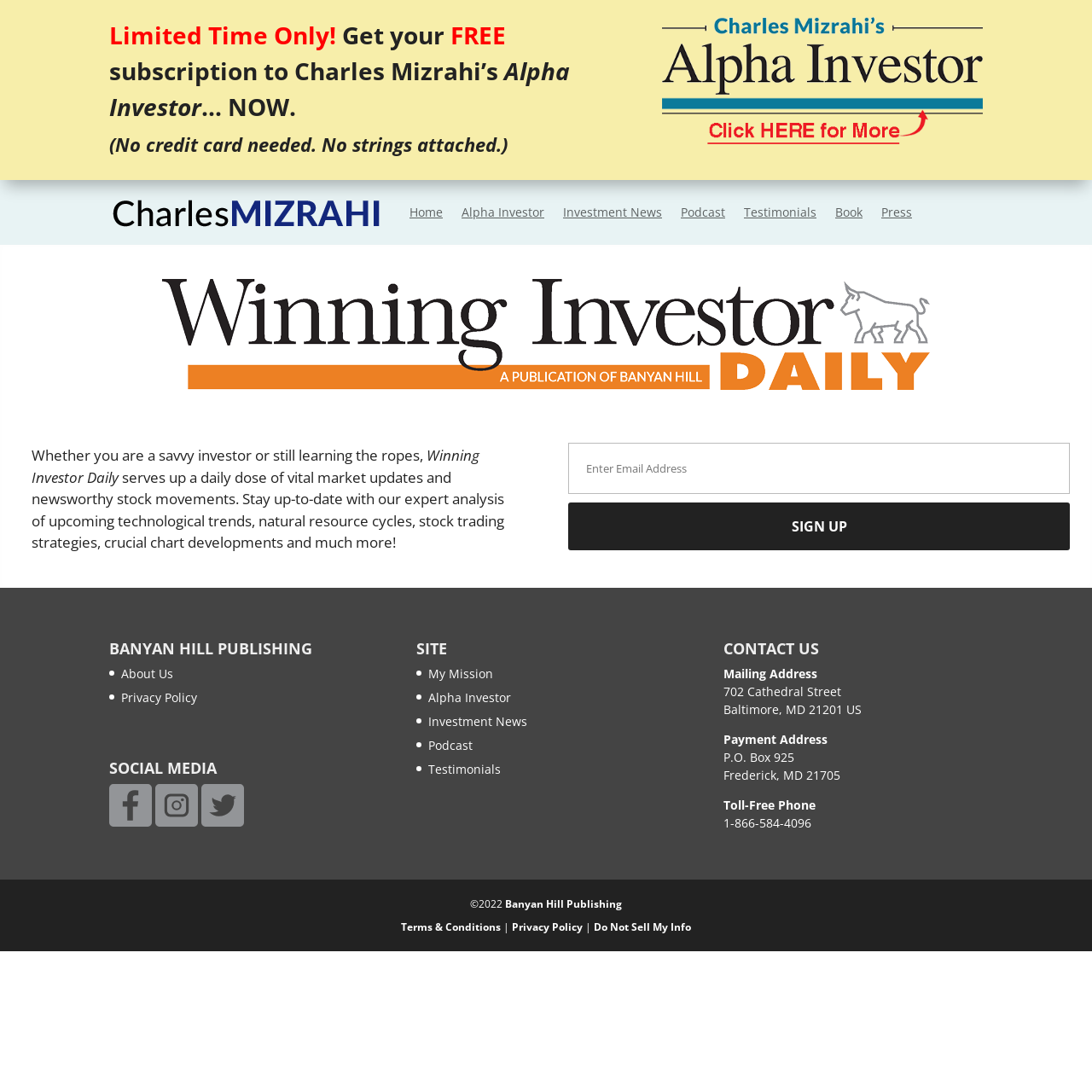Answer the question with a single word or phrase: 
What is the mailing address of the company?

702 Cathedral Street, Baltimore, MD 21201 US